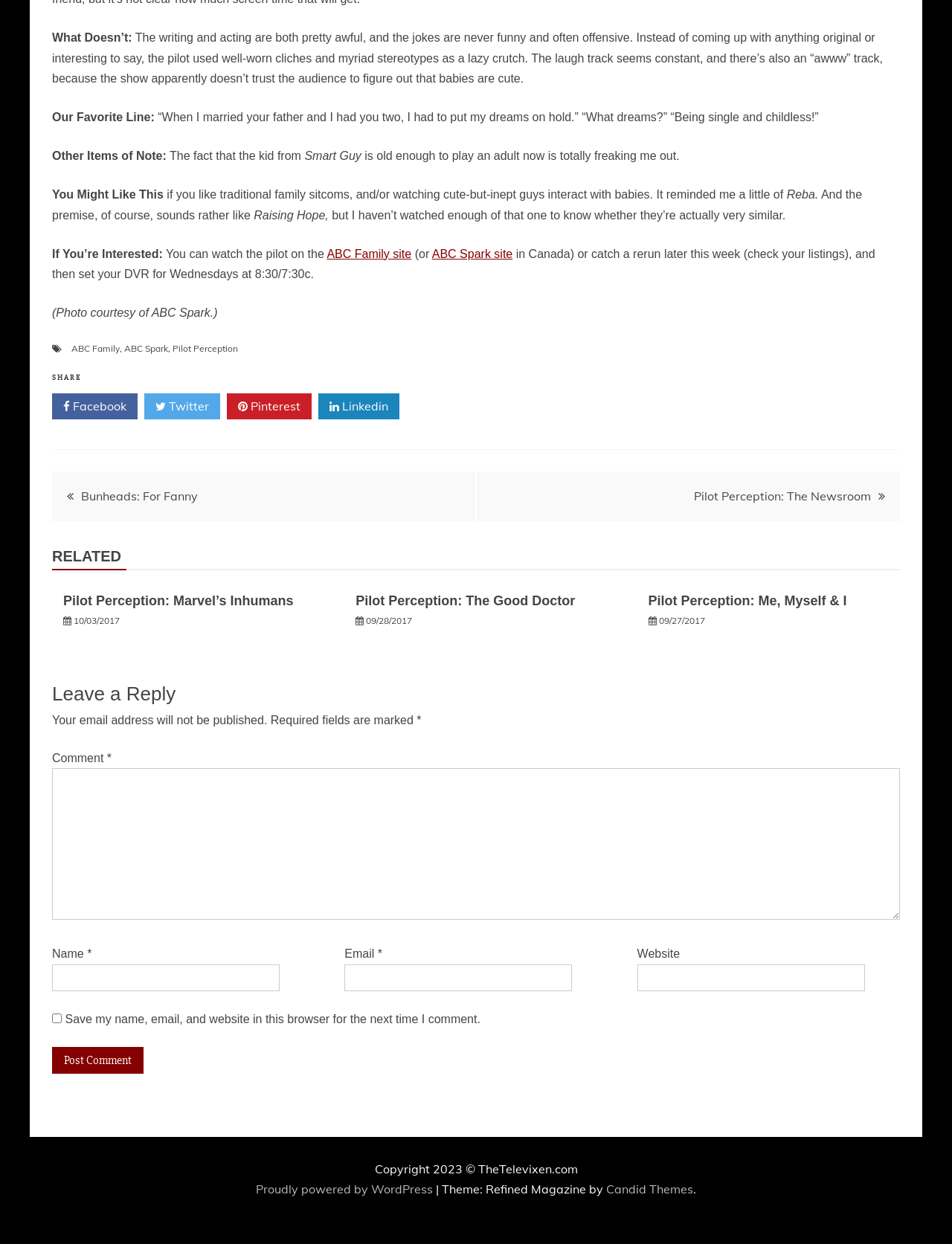Pinpoint the bounding box coordinates of the clickable element to carry out the following instruction: "Click the 'Facebook' link."

[0.055, 0.316, 0.145, 0.337]